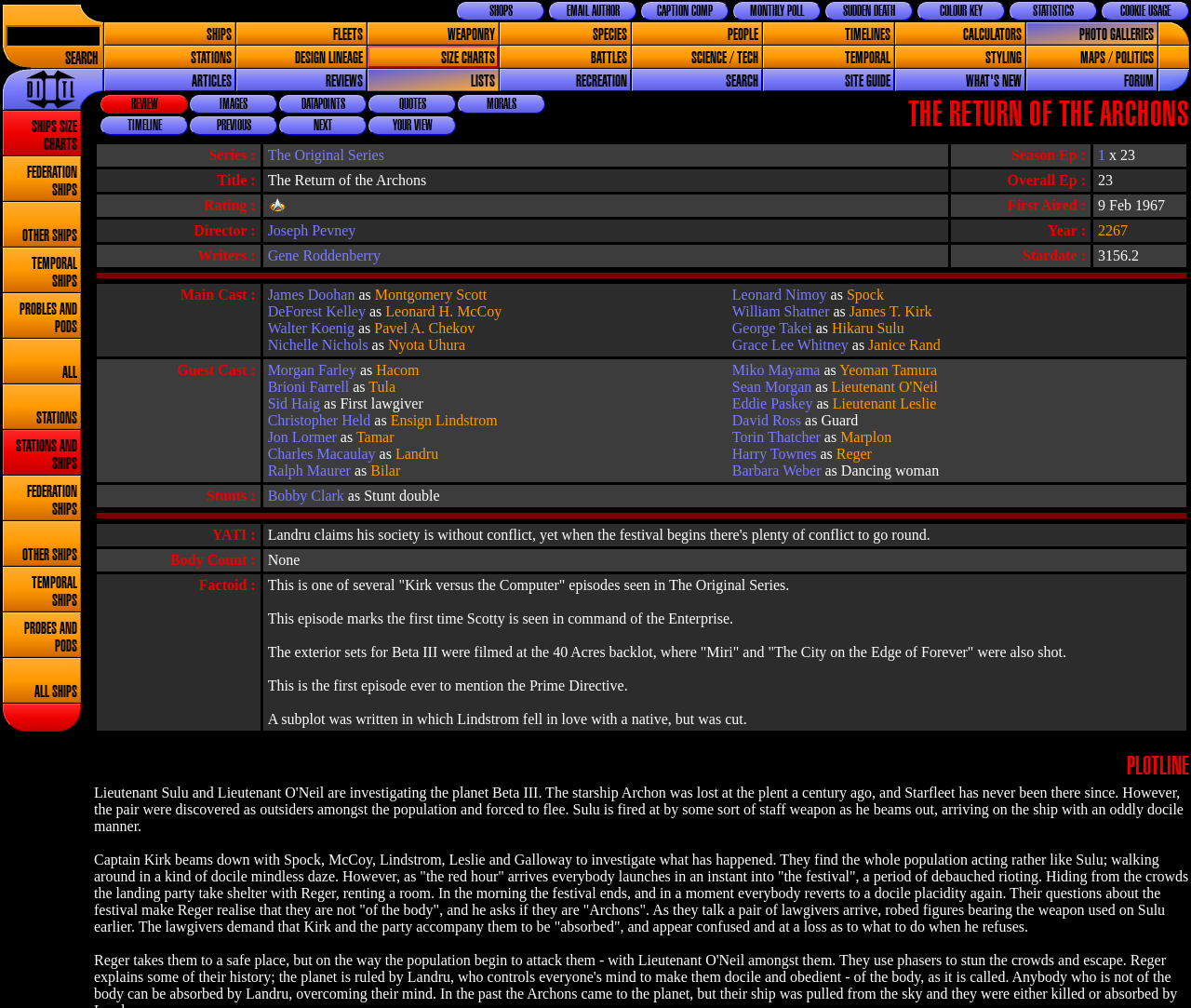Please identify the bounding box coordinates of the element's region that needs to be clicked to fulfill the following instruction: "Go to the Federation Ships page". The bounding box coordinates should consist of four float numbers between 0 and 1, i.e., [left, top, right, bottom].

[0.002, 0.155, 0.068, 0.199]